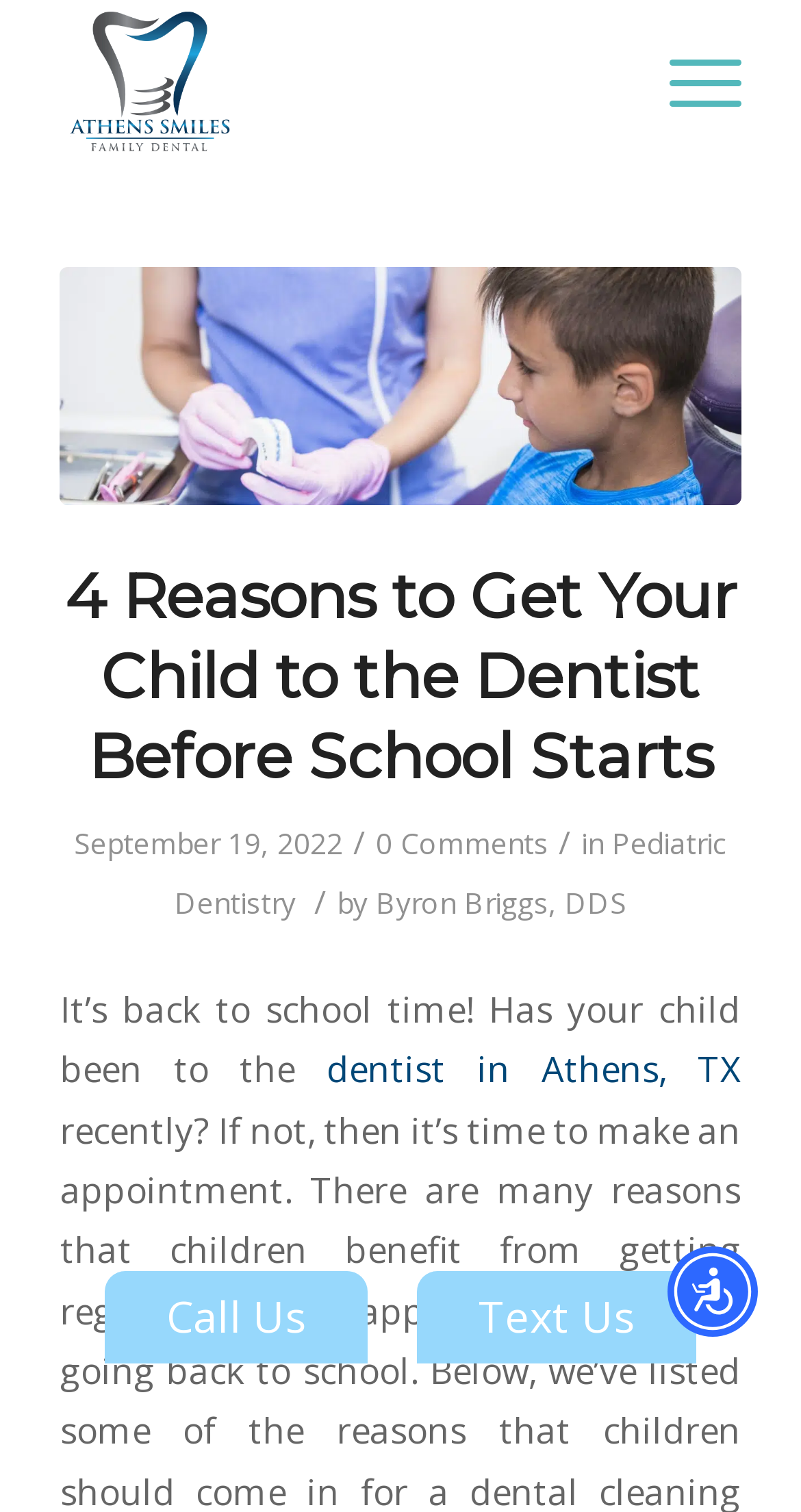Please identify the bounding box coordinates of the area I need to click to accomplish the following instruction: "Click the link 'How to use the database'".

None